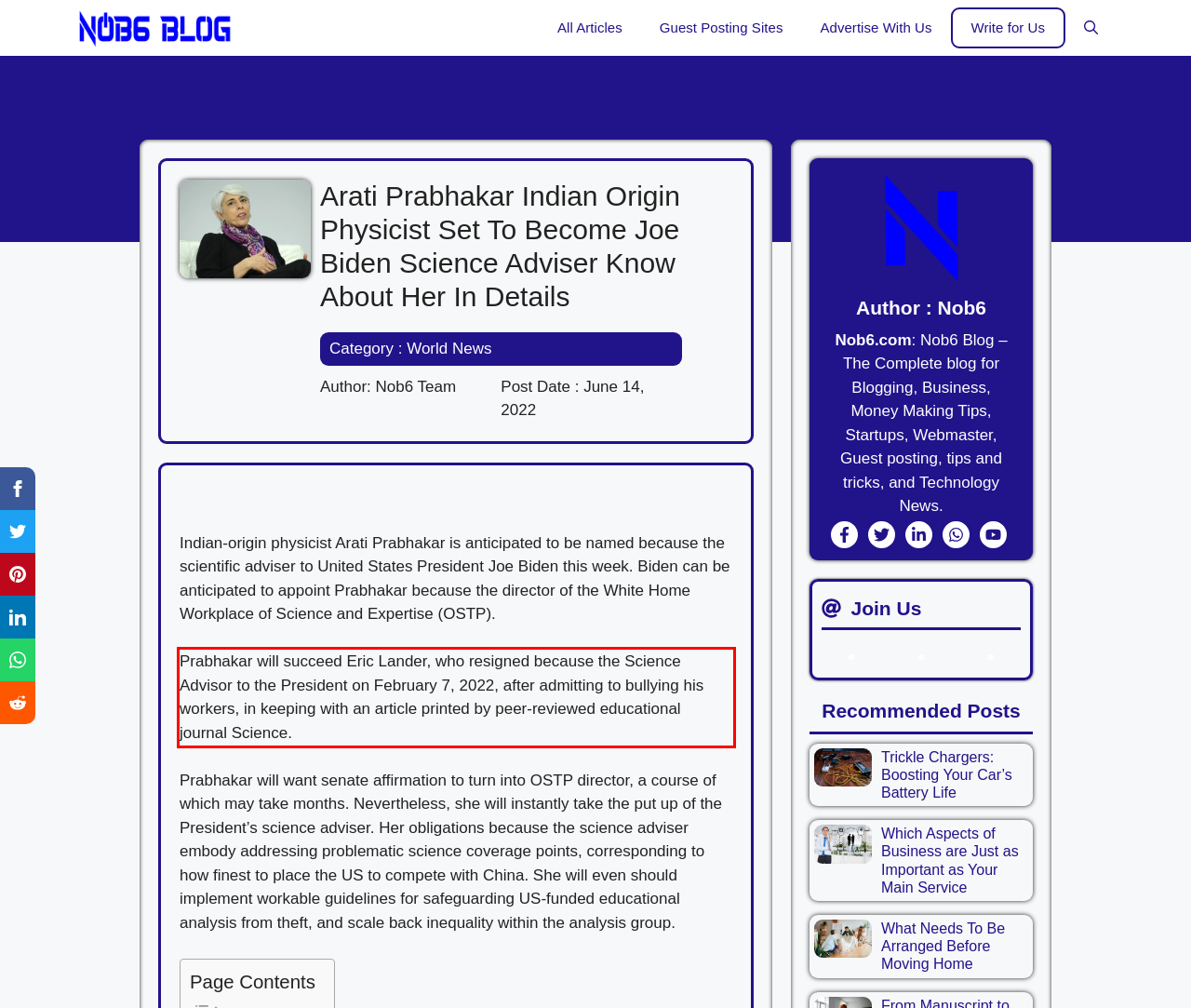Given a screenshot of a webpage with a red bounding box, extract the text content from the UI element inside the red bounding box.

Prabhakar will succeed Eric Lander, who resigned because the Science Advisor to the President on February 7, 2022, after admitting to bullying his workers, in keeping with an article printed by peer-reviewed educational journal Science.